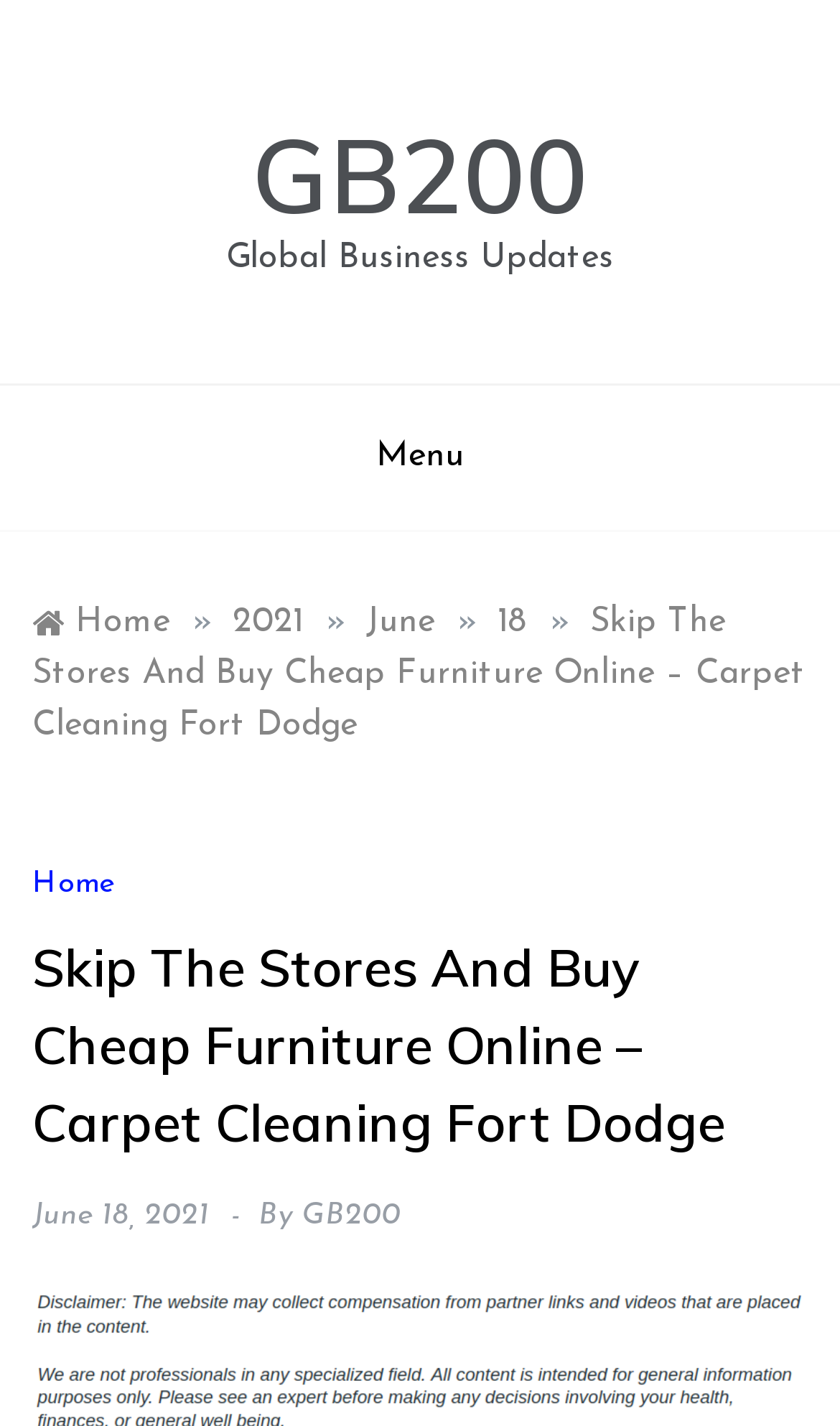Identify the bounding box coordinates for the region to click in order to carry out this instruction: "click the menu button". Provide the coordinates using four float numbers between 0 and 1, formatted as [left, top, right, bottom].

[0.432, 0.271, 0.568, 0.372]